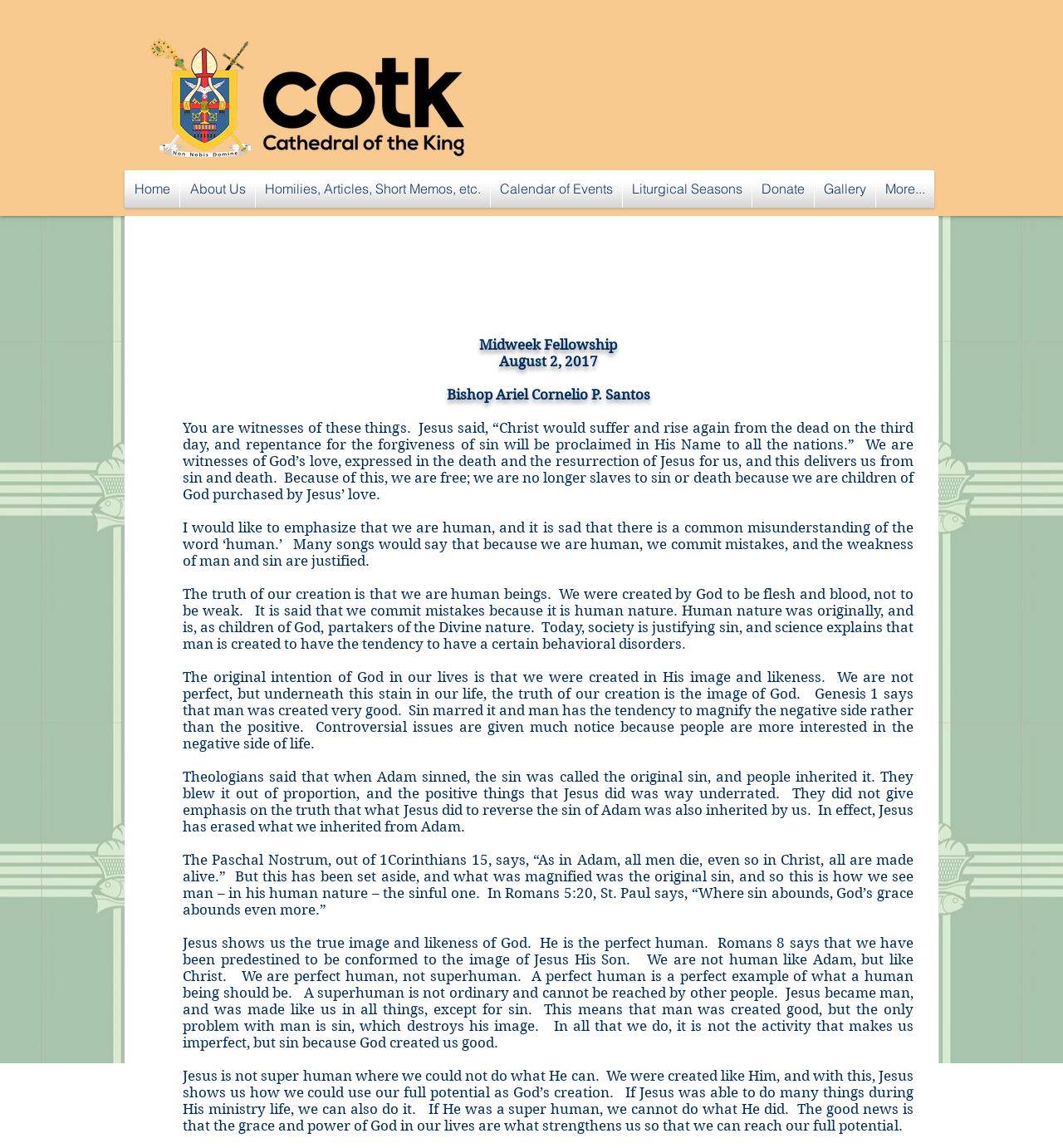Please predict the bounding box coordinates of the element's region where a click is necessary to complete the following instruction: "Click the 'About Us' link". The coordinates should be represented by four float numbers between 0 and 1, i.e., [left, top, right, bottom].

[0.17, 0.148, 0.24, 0.181]